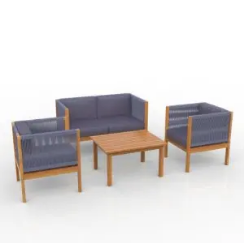Refer to the image and answer the question with as much detail as possible: What is the color of the cushions?

The caption describes the cushions as soft and deep blue, which suggests that they have a calming and soothing color tone that complements the wooden frame.